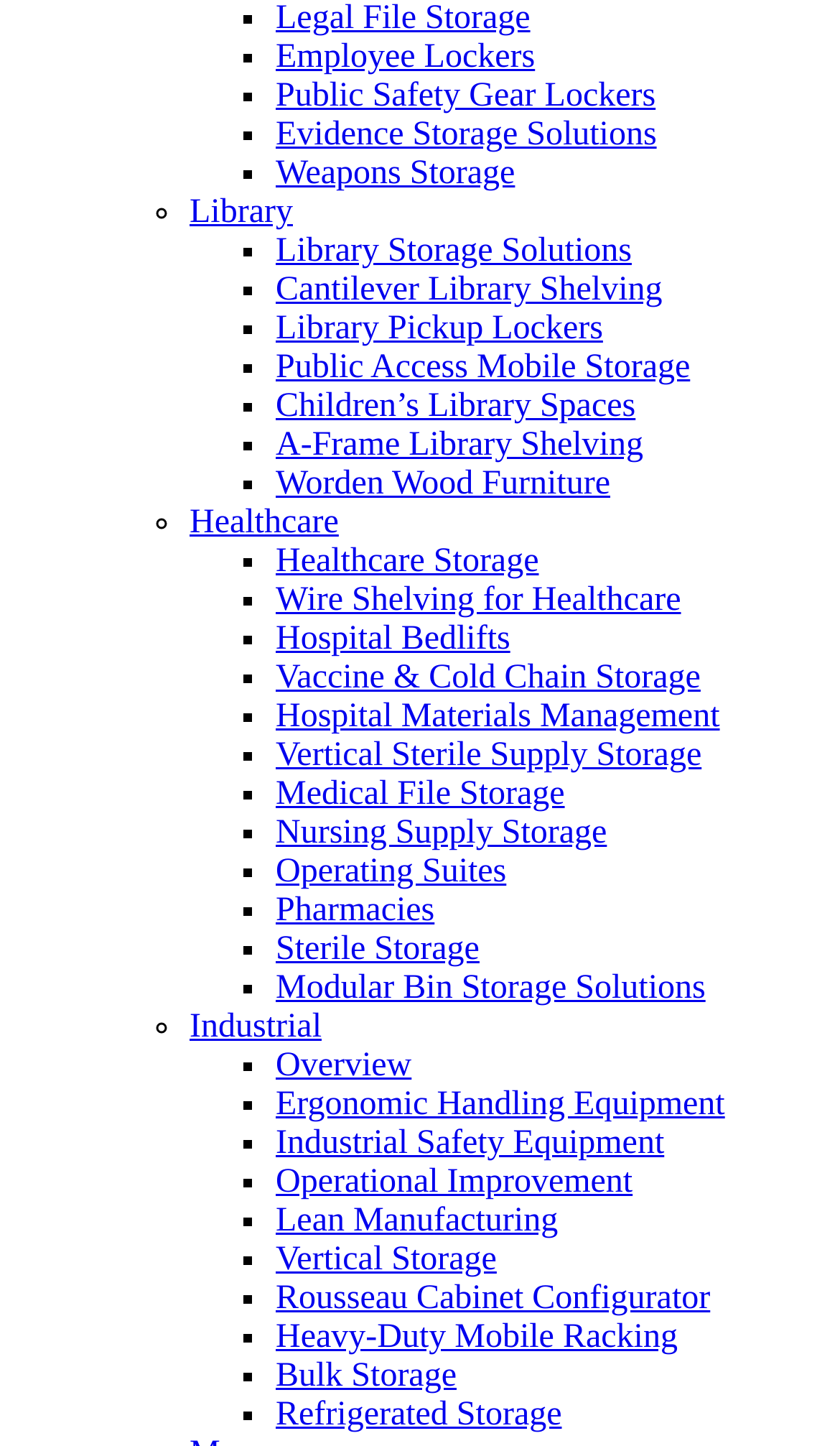Please identify the bounding box coordinates of the element on the webpage that should be clicked to follow this instruction: "Click on Legal File Storage". The bounding box coordinates should be given as four float numbers between 0 and 1, formatted as [left, top, right, bottom].

[0.328, 0.0, 0.631, 0.025]